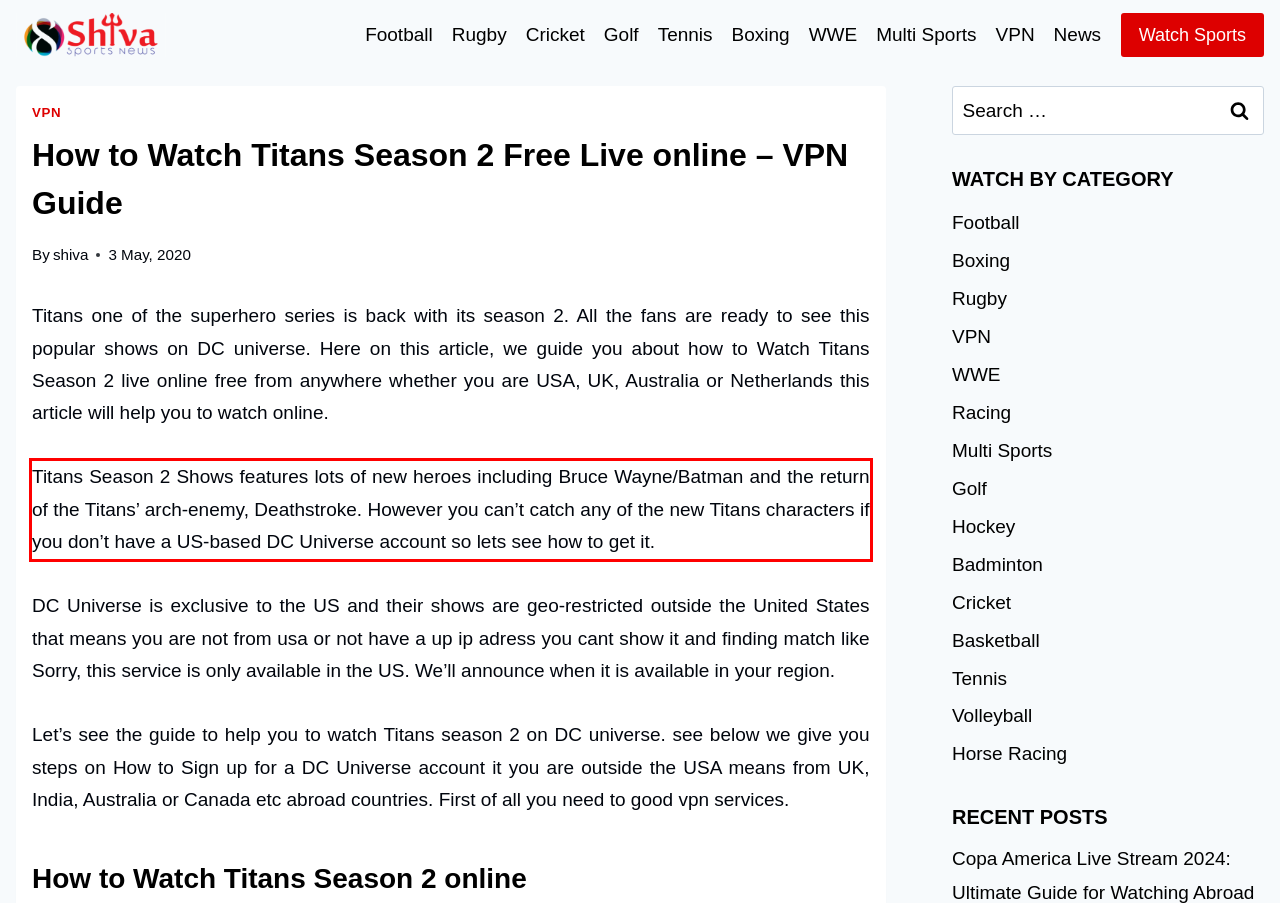Using the provided webpage screenshot, identify and read the text within the red rectangle bounding box.

Titans Season 2 Shows features lots of new heroes including Bruce Wayne/Batman and the return of the Titans’ arch-enemy, Deathstroke. However you can’t catch any of the new Titans characters if you don’t have a US-based DC Universe account so lets see how to get it.